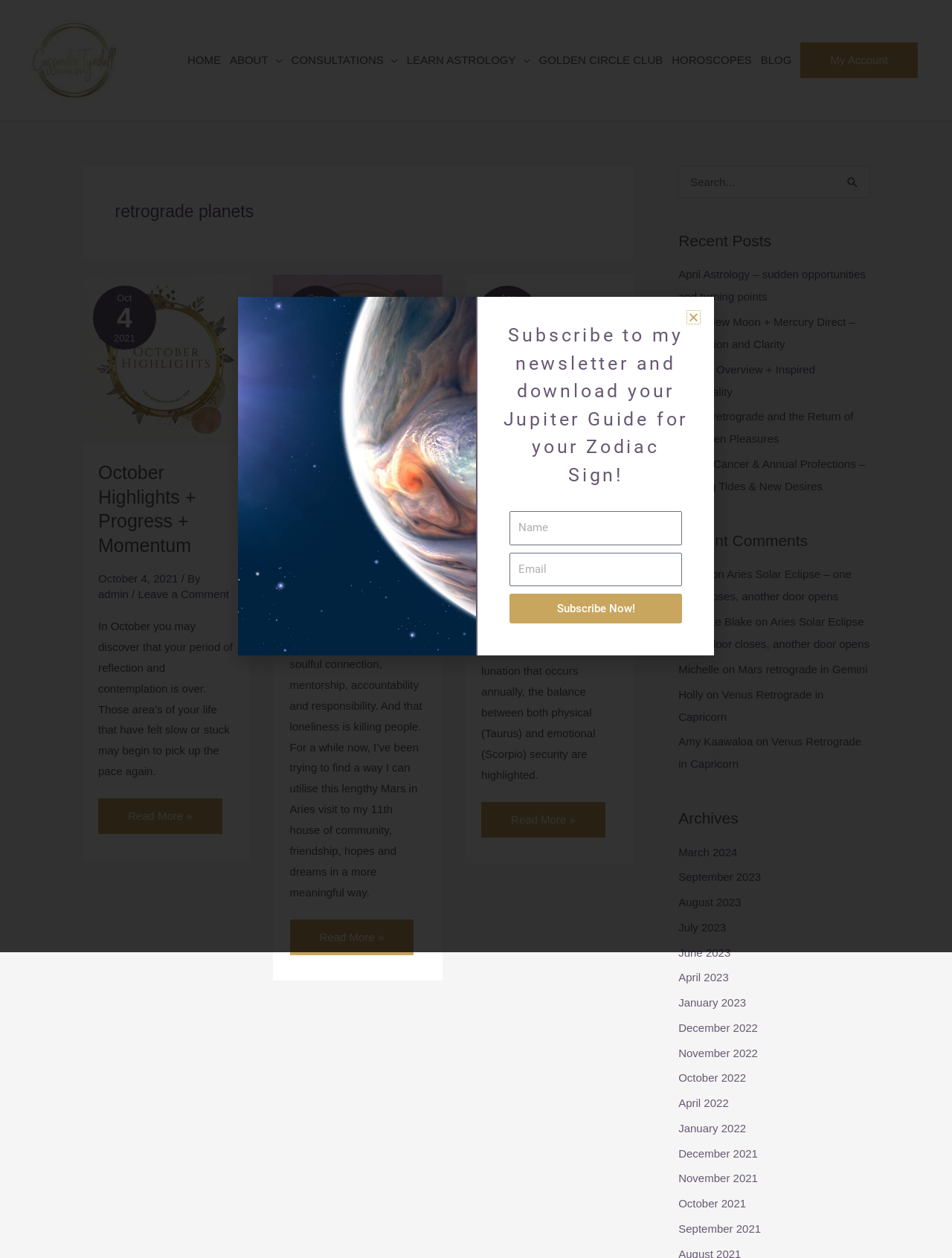Create a detailed narrative of the webpage’s visual and textual elements.

The webpage is a blog or astrology website by Cassandra Tyndall, with a focus on retrograde planets. At the top, there is a navigation menu with links to various sections of the website, including "HOME", "ABOUT", "CONSULTATIONS", "LEARN ASTROLOGY", "GOLDEN CIRCLE CLUB", "HOROSCOPES", "BLOG", and "My Account". Below the navigation menu, there is a heading that reads "retrograde planets".

The main content of the webpage is divided into three columns. The left column contains three articles, each with a heading, a link to read more, and a brief summary of the article. The first article is about October highlights, progress, and momentum, and discusses how certain areas of life may begin to pick up pace again. The second article is about a Mars retrograde support circle, and talks about the importance of deep, soulful connections and community. The third article is about a full moon in Scorpio, and discusses how this lunation can bring up deep and submerged feelings.

The middle column is empty, and the right column contains three sections. The top section is a search bar with a button to search for specific content on the website. Below the search bar, there is a section titled "Recent Posts", which lists five recent articles on the website, each with a link to read more. The articles are about various astrological topics, including sudden opportunities and turning points, confusion and clarity, inspired practicality, forgotten pleasures, and turning tides and new desires.

The bottom section of the right column is titled "Recent Comments", and lists six recent comments on the website, each with a link to the article being commented on and the name of the commenter.